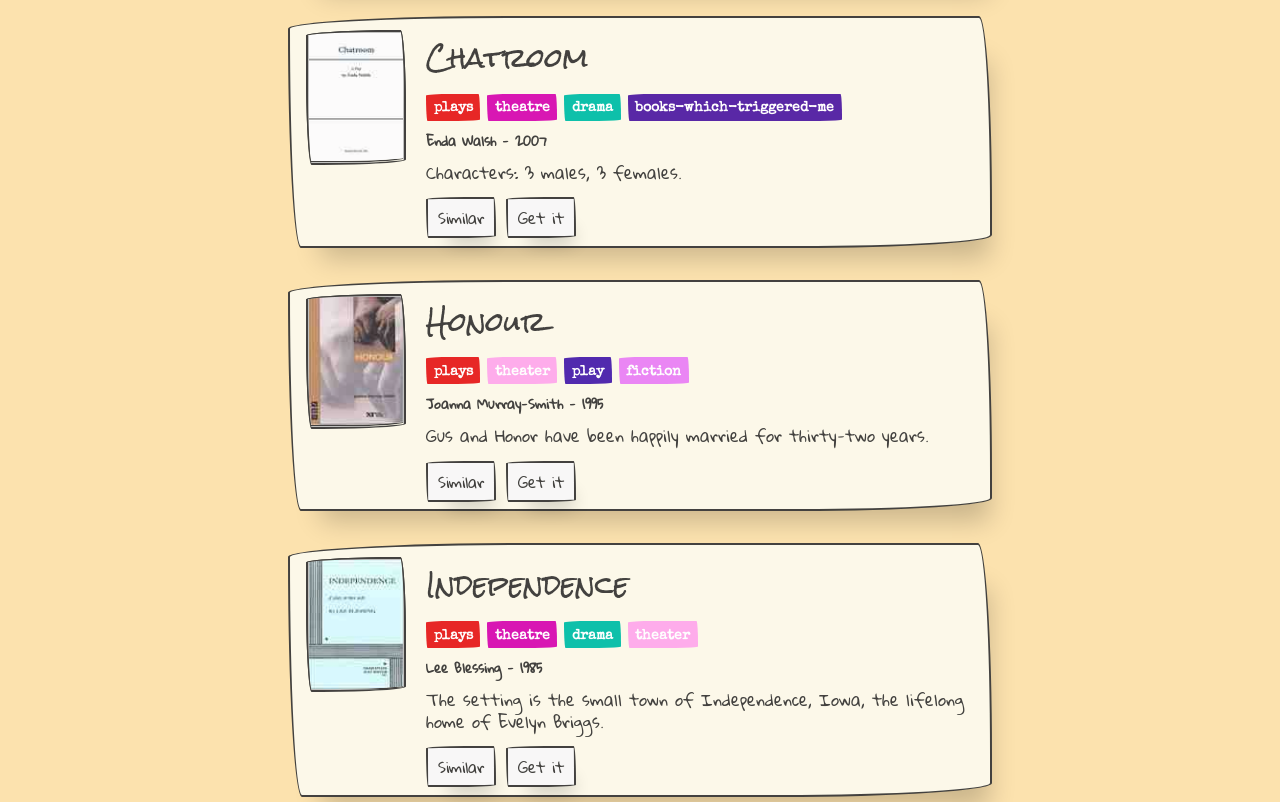Give the bounding box coordinates for this UI element: "Cookie settings". The coordinates should be four float numbers between 0 and 1, arranged as [left, top, right, bottom].

None